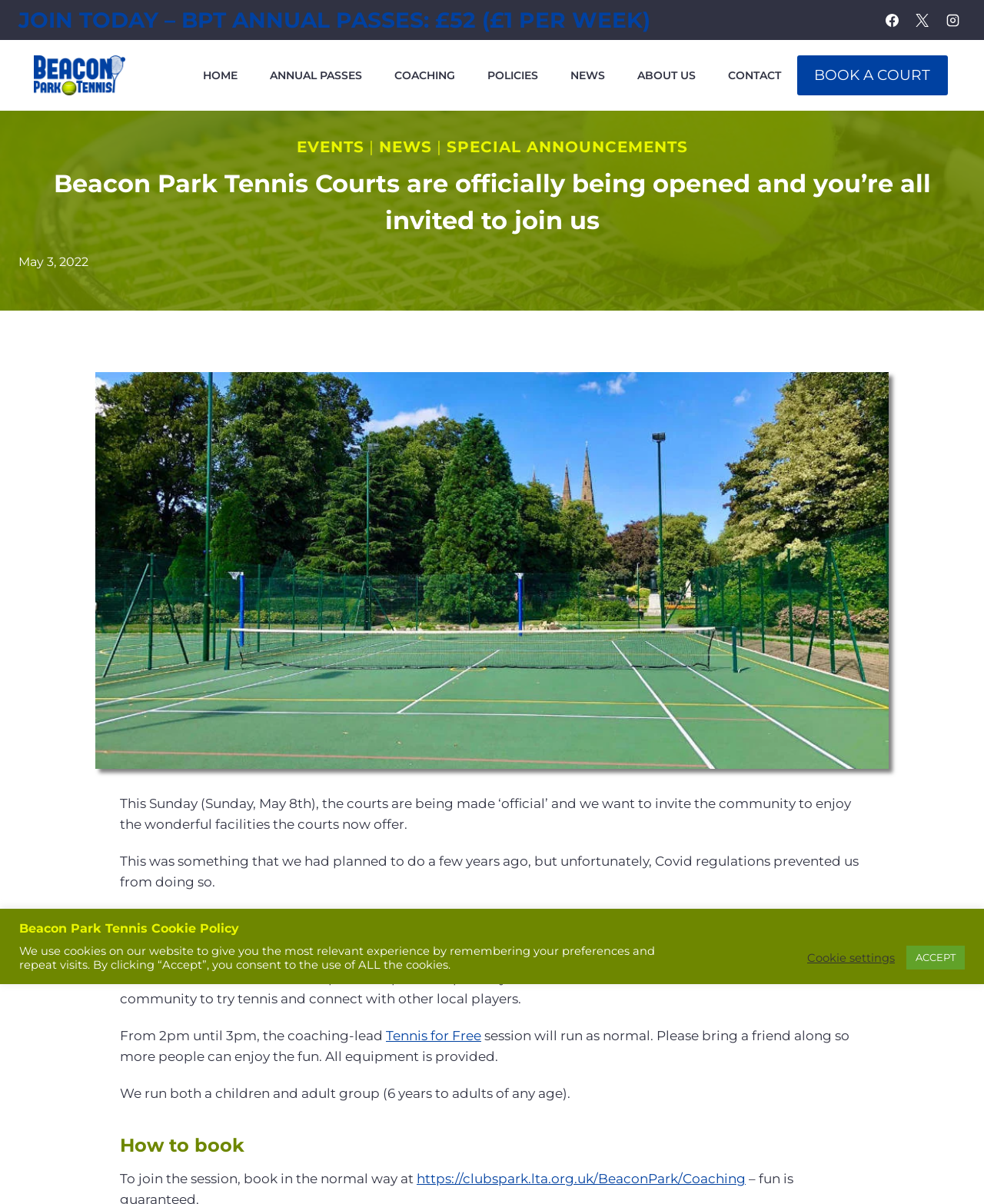Please locate the clickable area by providing the bounding box coordinates to follow this instruction: "Click the 'JOIN TODAY – BPT ANNUAL PASSES: £52 (£1 PER WEEK)' link".

[0.019, 0.006, 0.661, 0.027]